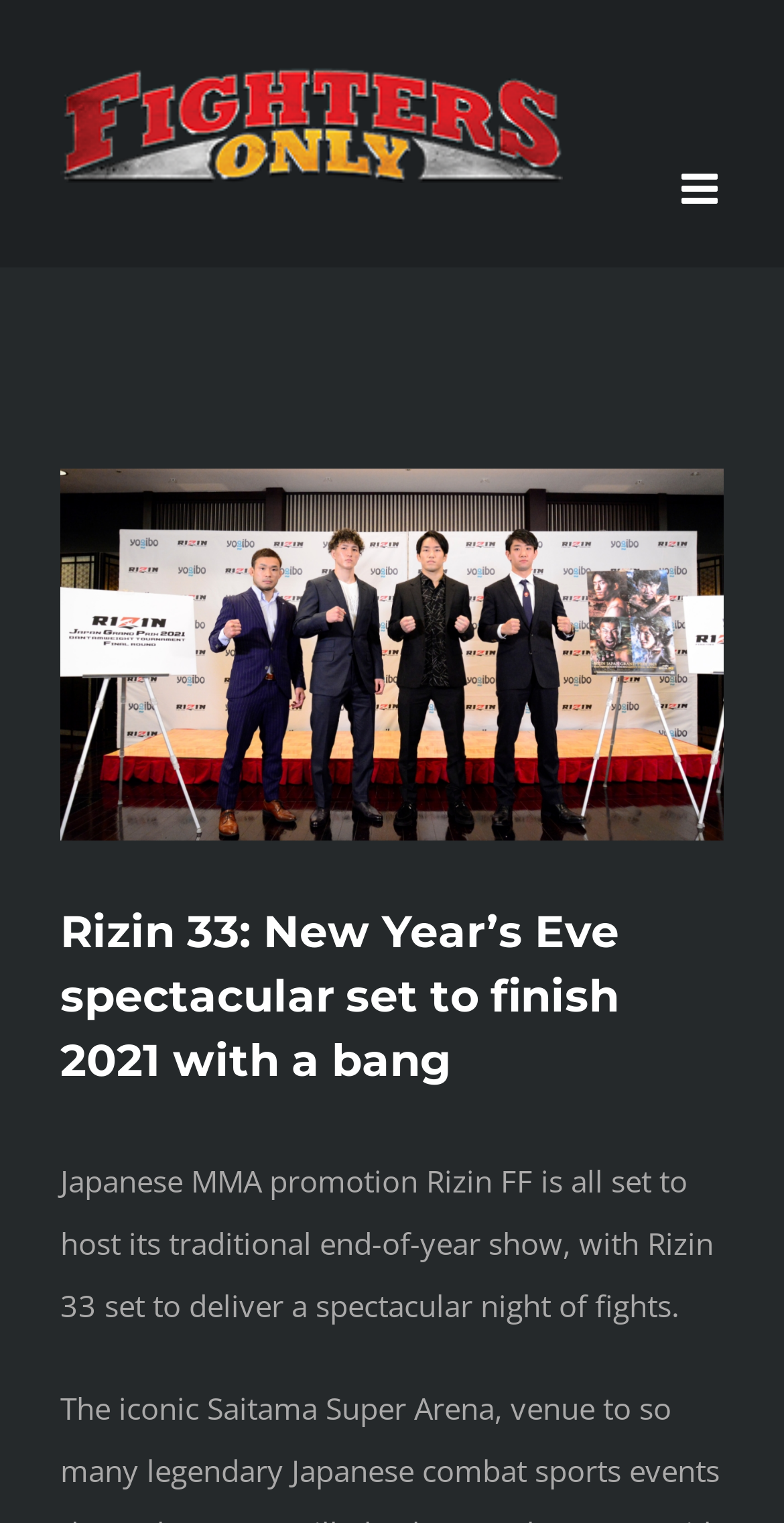What is the event name? Observe the screenshot and provide a one-word or short phrase answer.

Rizin 33